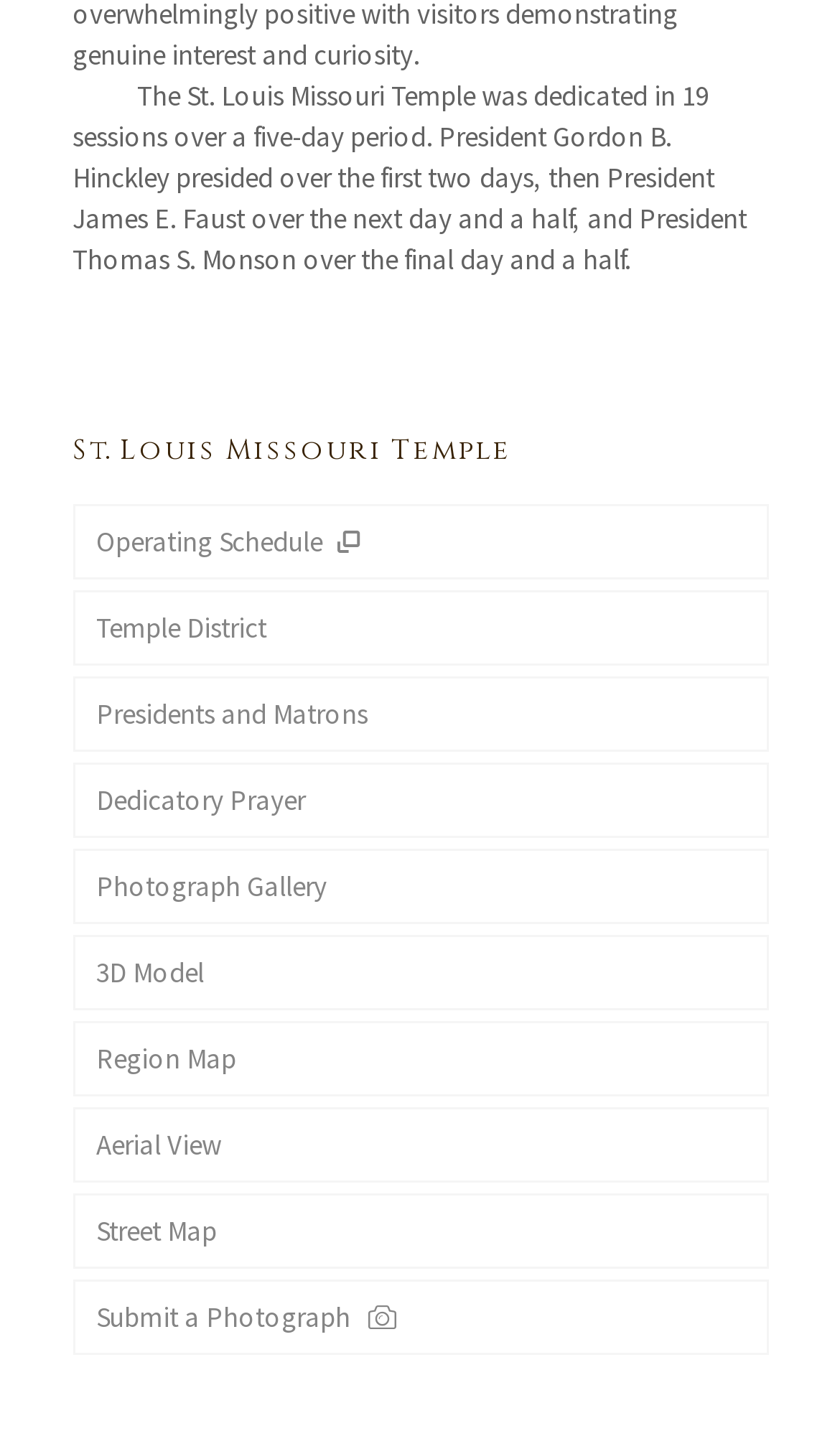What is the last link available on this webpage?
Examine the screenshot and reply with a single word or phrase.

Street Map